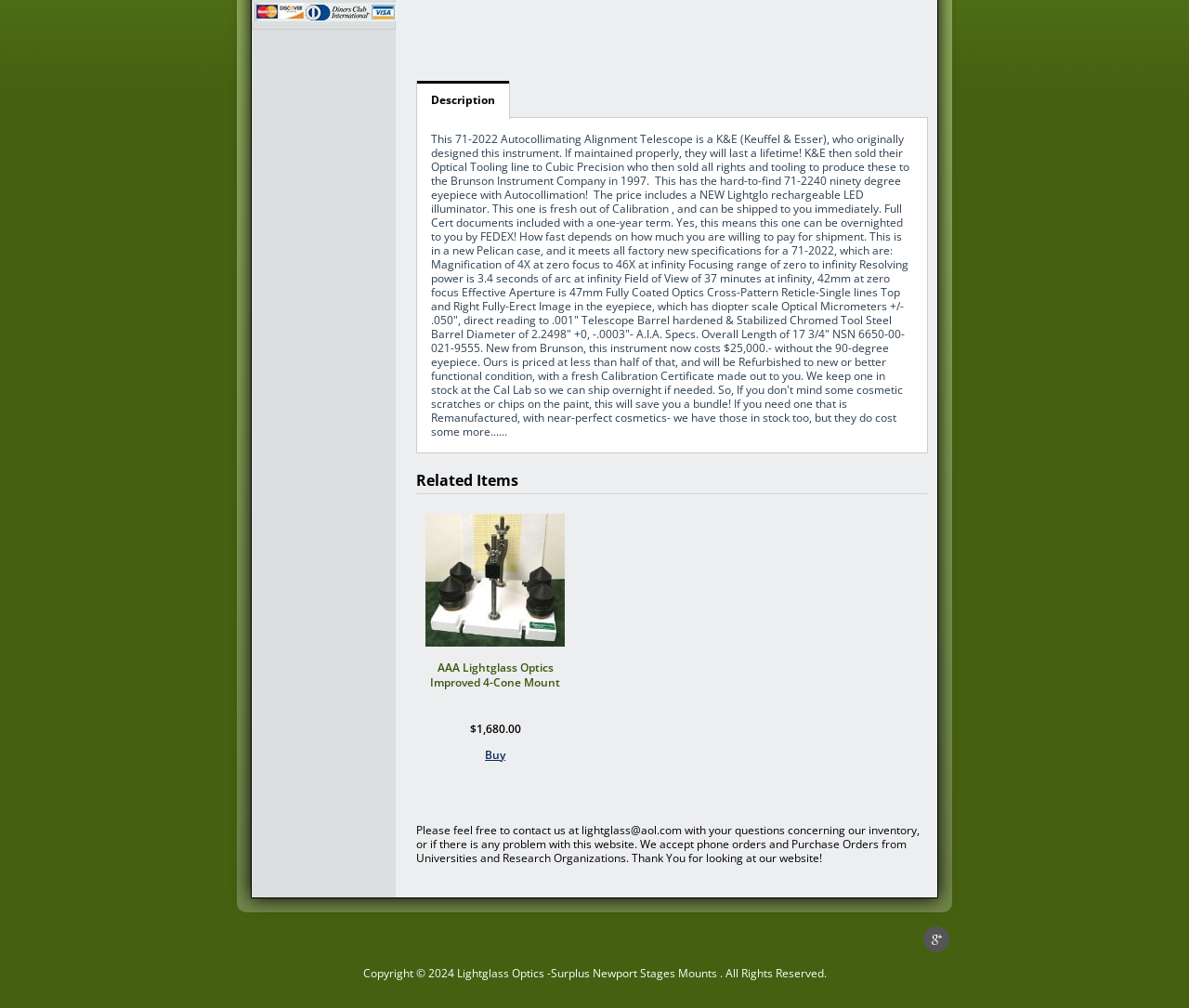Please specify the bounding box coordinates in the format (top-left x, top-left y, bottom-right x, bottom-right y), with values ranging from 0 to 1. Identify the bounding box for the UI component described as follows: Description

[0.351, 0.08, 0.428, 0.115]